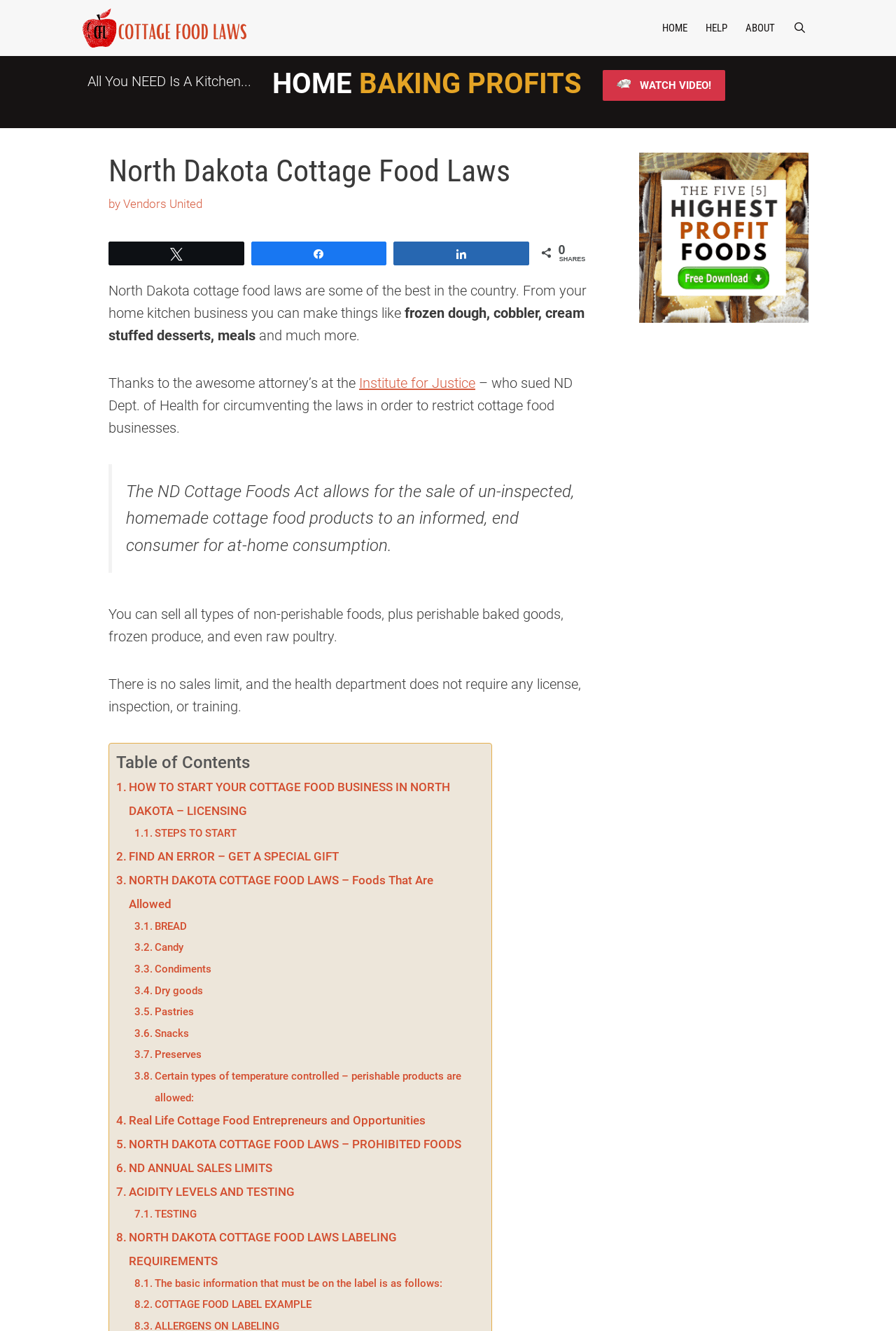Calculate the bounding box coordinates for the UI element based on the following description: "alt="5 Highest Profit Cottage Foods"". Ensure the coordinates are four float numbers between 0 and 1, i.e., [left, top, right, bottom].

[0.713, 0.235, 0.902, 0.244]